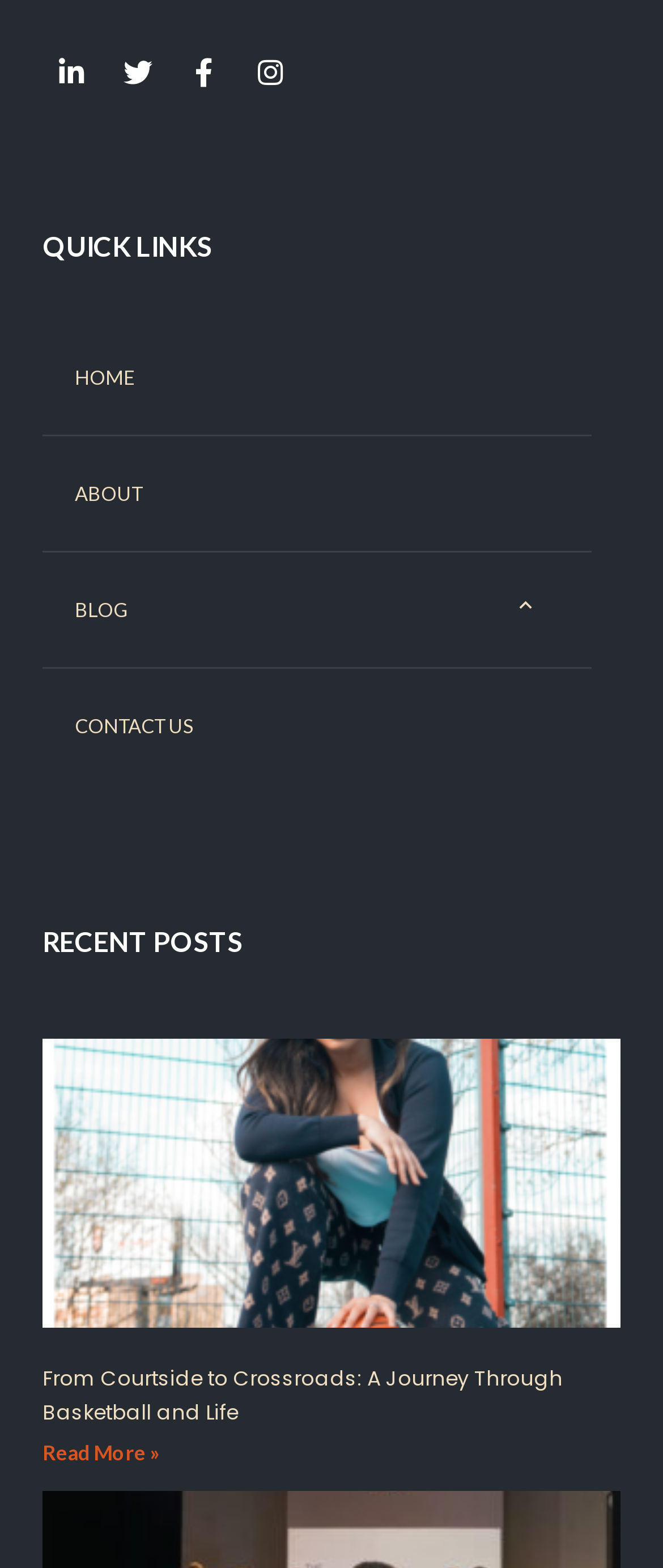Please provide a comprehensive answer to the question based on the screenshot: How many social media links are there?

I counted the number of social media links at the top of the webpage, which are LinkedIn, Twitter, Facebook, and Instagram.